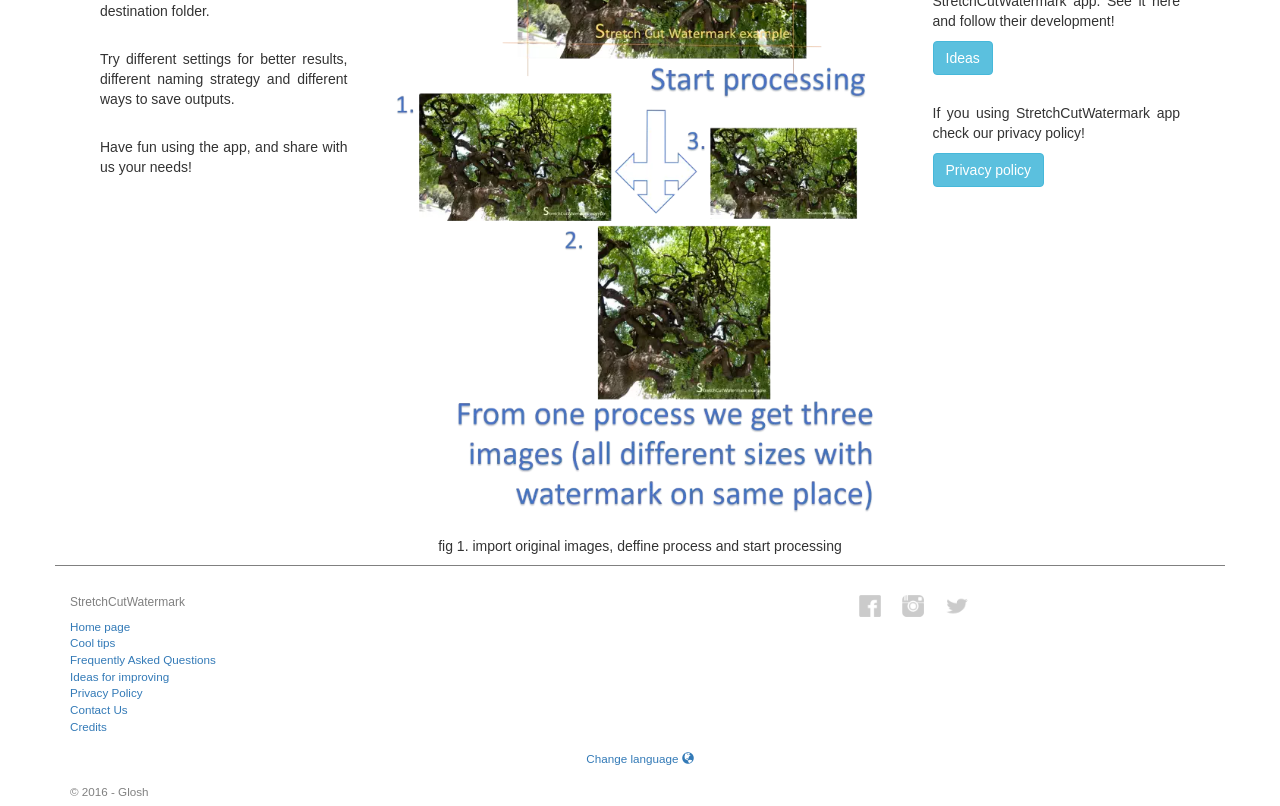Find the bounding box of the UI element described as: "Cool tips". The bounding box coordinates should be given as four float values between 0 and 1, i.e., [left, top, right, bottom].

[0.055, 0.79, 0.09, 0.806]